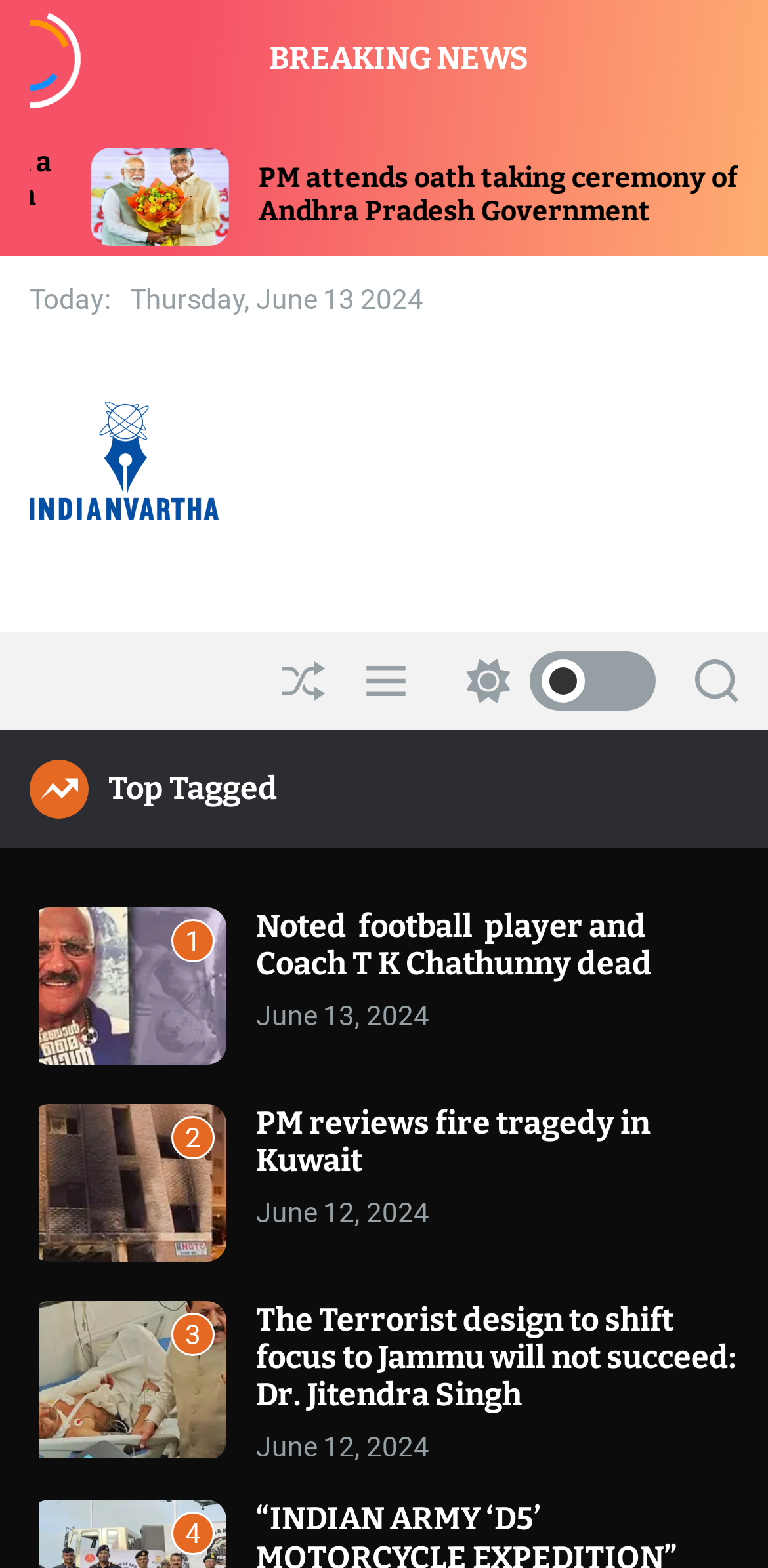Given the element description, predict the bounding box coordinates in the format (top-left x, top-left y, bottom-right x, bottom-right y), using floating point numbers between 0 and 1: parent_node: 3

[0.038, 0.829, 0.295, 0.93]